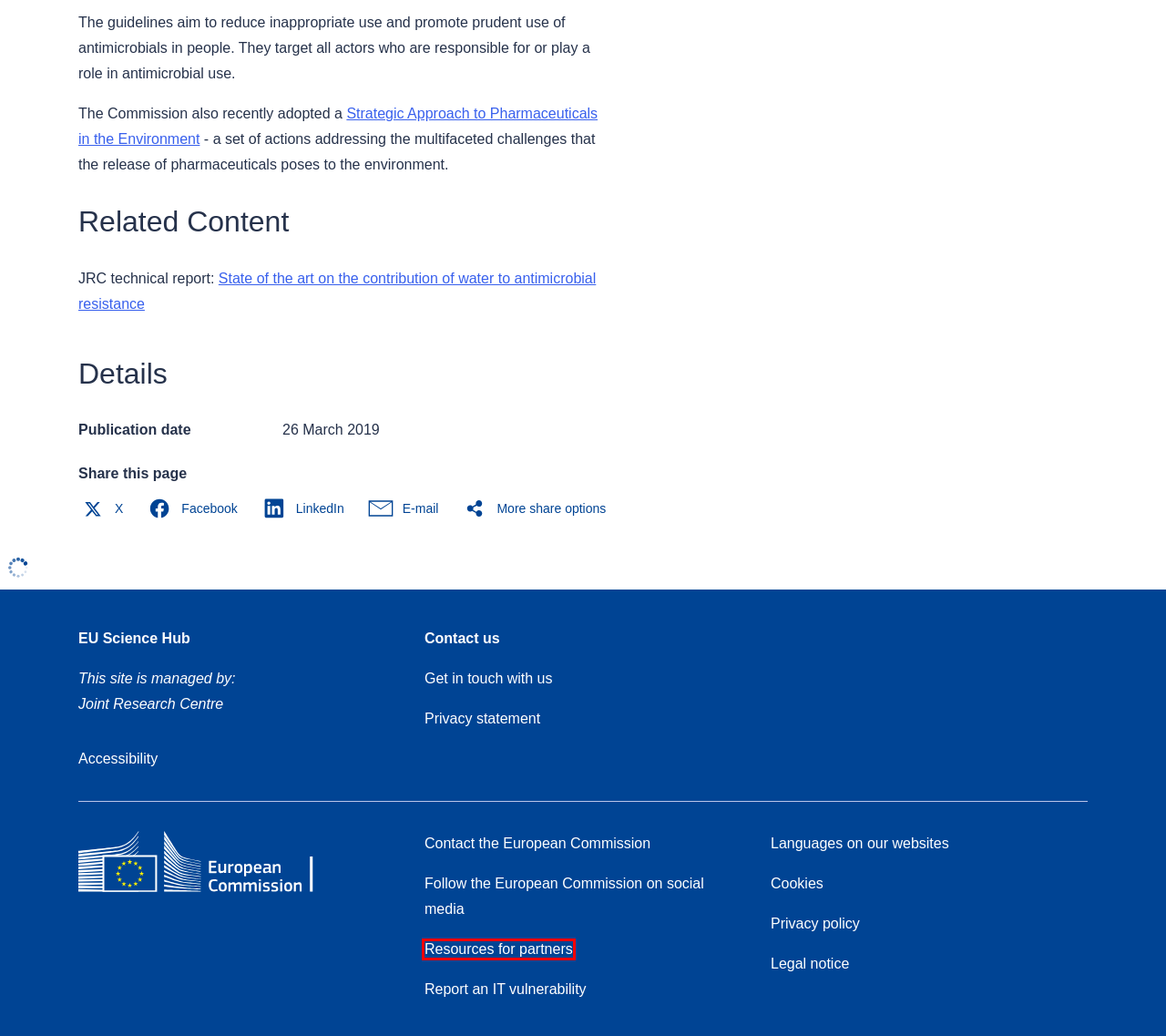Review the screenshot of a webpage that includes a red bounding box. Choose the most suitable webpage description that matches the new webpage after clicking the element within the red bounding box. Here are the candidates:
A. Vulnerability Disclosure Policy - European Commission
B. Contact the EU | European Union
C. Legal notice - European Commission
D. Press corner | European Commission
E. Resources for partners - European Commission
F. EU Science Hub privacy statement | EU Science Hub
G. Privacy policy for websites managed by the European Commission - European Commission
H. Social media accounts | European Union

E